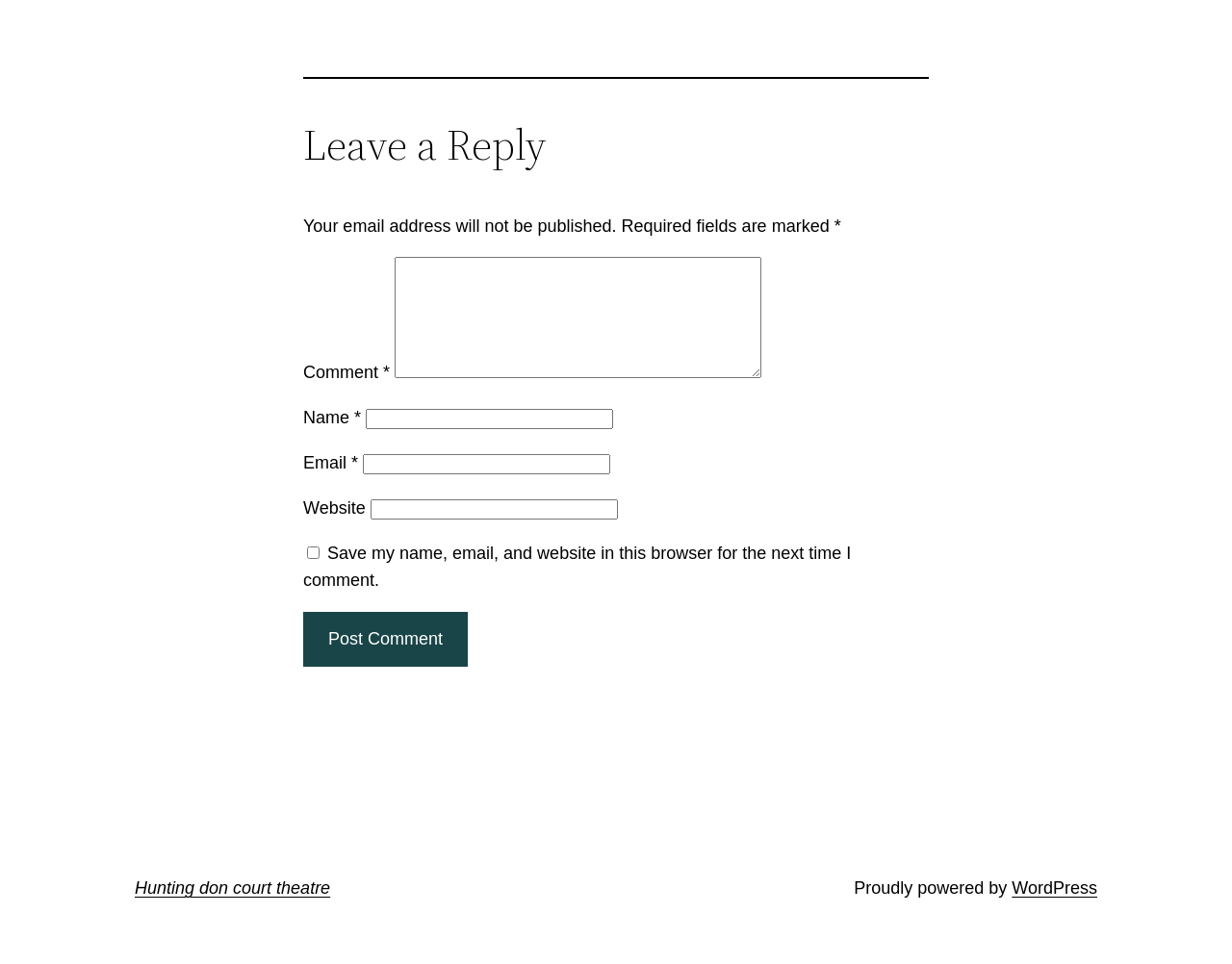Determine the bounding box coordinates (top-left x, top-left y, bottom-right x, bottom-right y) of the UI element described in the following text: parent_node: Comment * name="comment"

[0.32, 0.267, 0.62, 0.393]